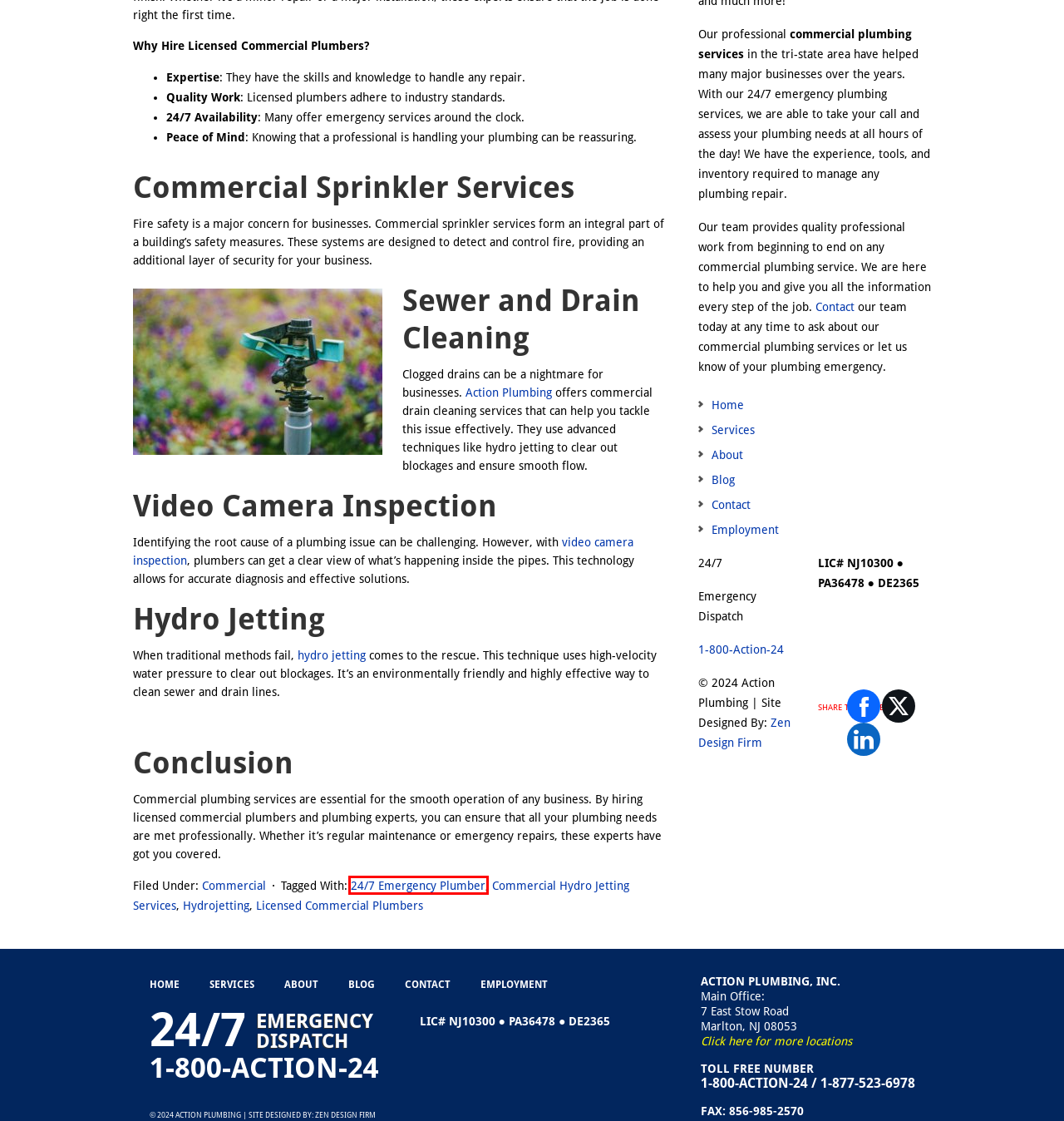Analyze the screenshot of a webpage featuring a red rectangle around an element. Pick the description that best fits the new webpage after interacting with the element inside the red bounding box. Here are the candidates:
A. Licensed Commercial Plumbers Archives - Action Plumbing
B. Hiring Commercial Plumber | Plumbing Jobs | Action Plumbing
C. Commercial Hydro Jetting Services Archives - Action Plumbing
D. Hydrojetting Archives - Action Plumbing
E. Commercial Plumbing Blog Archive - Action Plumbing |
F. Commercial Plumbing NJ, PA, Northern DE | Action Plumbing
G. Coupons - Action Plumbing
H. 24/7 Emergency Plumber Archives - Action Plumbing

H